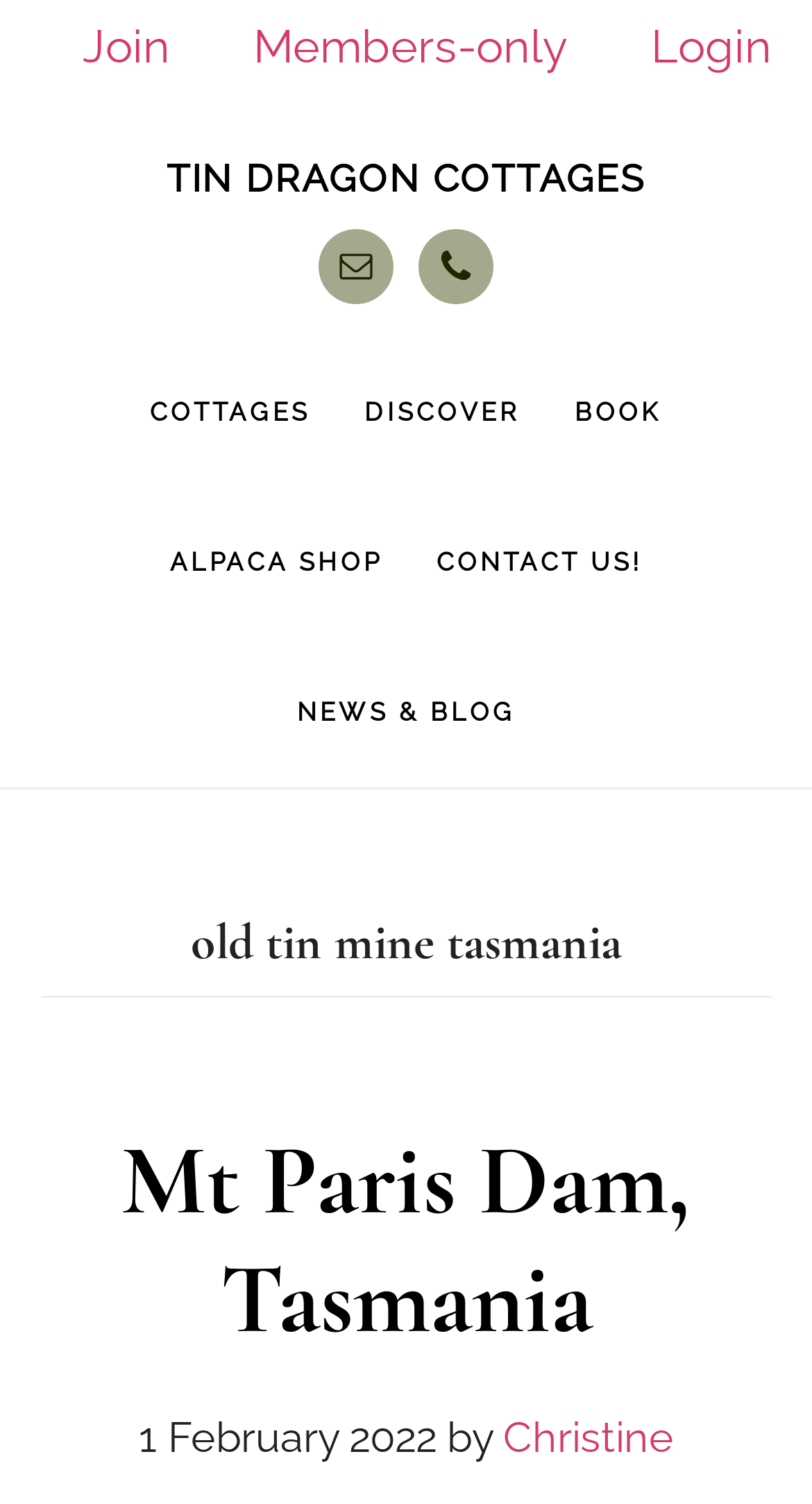Using the elements shown in the image, answer the question comprehensively: What is the name of the website?

I found the website's name as a link at the top of the page, which is 'TIN DRAGON COTTAGES'.